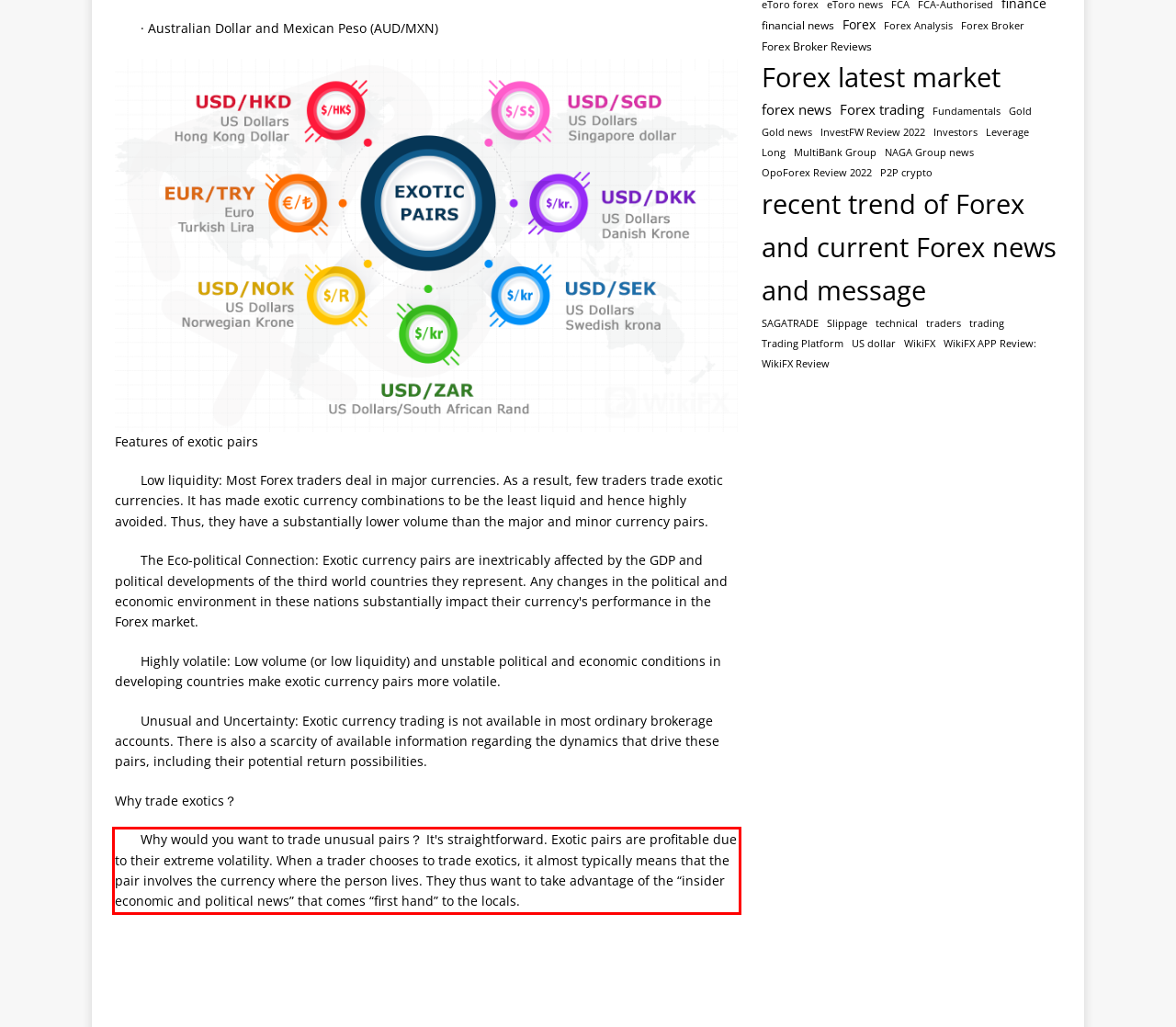Identify the text inside the red bounding box in the provided webpage screenshot and transcribe it.

Why would you want to trade unusual pairs？ It's straightforward. Exotic pairs are profitable due to their extreme volatility. When a trader chooses to trade exotics, it almost typically means that the pair involves the currency where the person lives. They thus want to take advantage of the “insider economic and political news” that comes “first hand” to the locals.